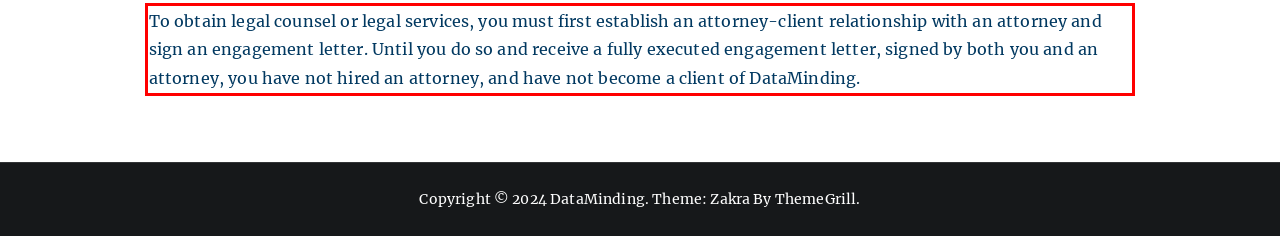Given the screenshot of the webpage, identify the red bounding box, and recognize the text content inside that red bounding box.

To obtain legal counsel or legal services, you must first establish an attorney-client relationship with an attorney and sign an engagement letter. Until you do so and receive a fully executed engagement letter, signed by both you and an attorney, you have not hired an attorney, and have not become a client of DataMinding.